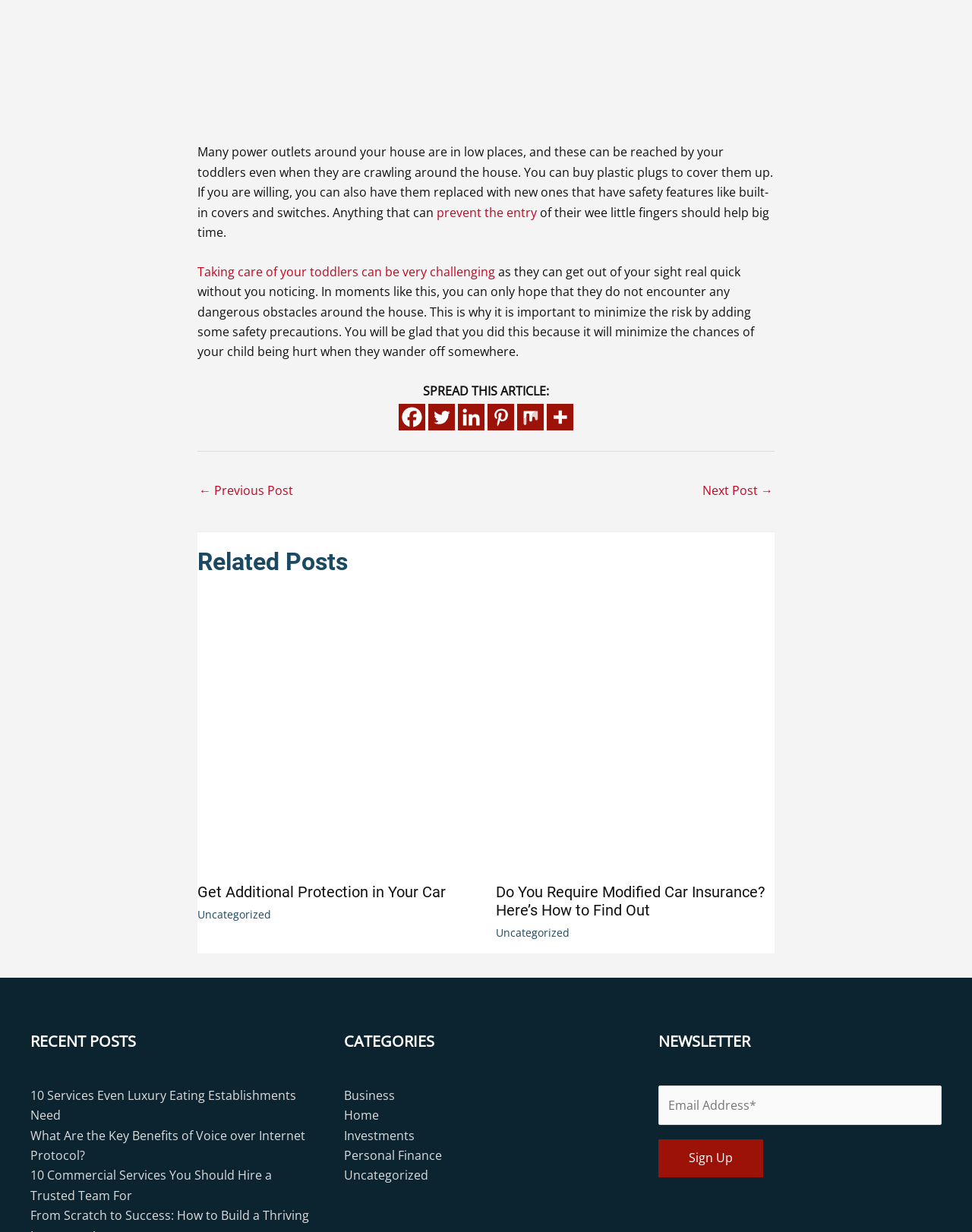Identify the bounding box for the UI element described as: "← Previous Post". The coordinates should be four float numbers between 0 and 1, i.e., [left, top, right, bottom].

[0.205, 0.387, 0.302, 0.41]